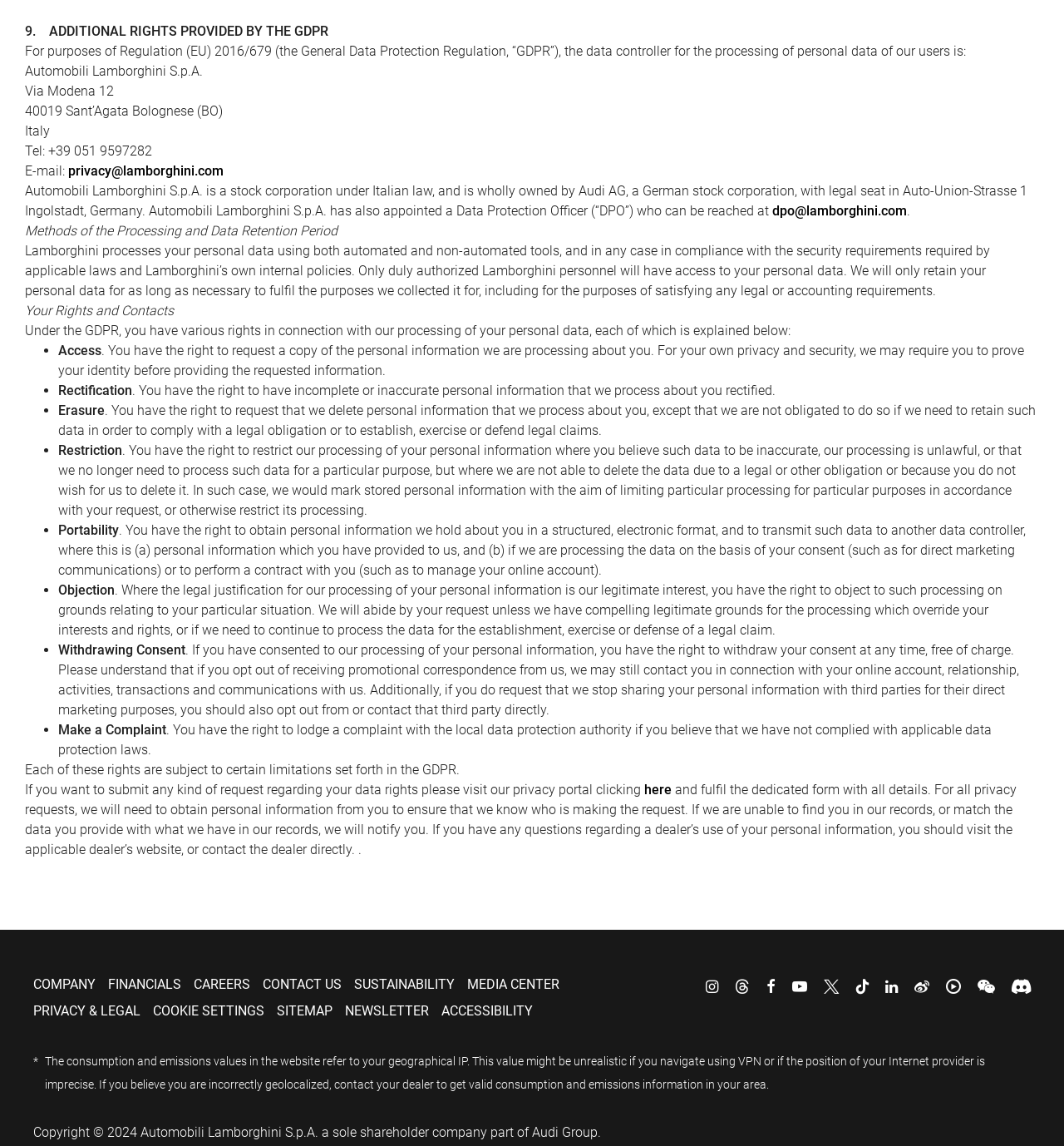What is the purpose of the Data Protection Officer (DPO)?
Provide an in-depth and detailed answer to the question.

This answer can be inferred from the text 'Automobili Lamborghini S.p.A. has also appointed a Data Protection Officer (“DPO”) who can be reached at dpo@lamborghini.com' which mentions the role of the DPO.